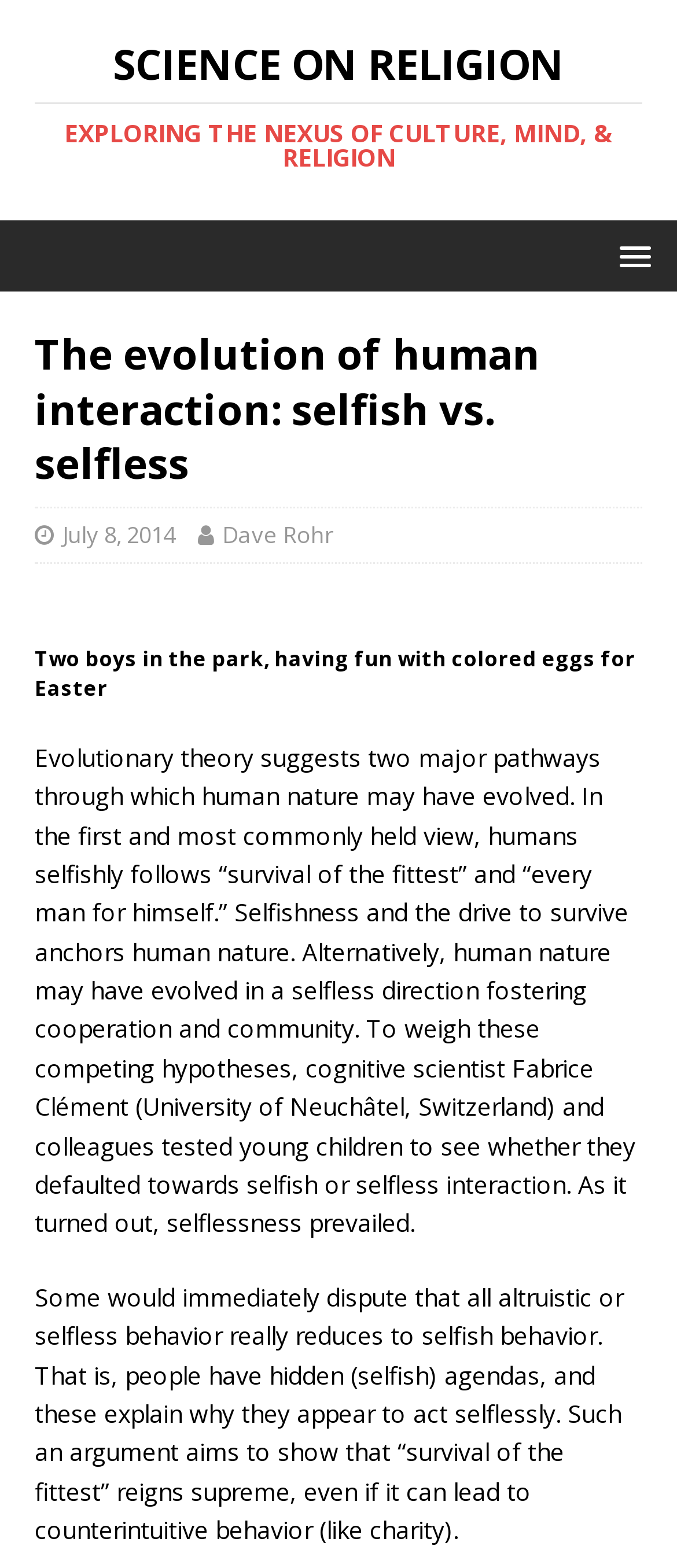Carefully examine the image and provide an in-depth answer to the question: What is the topic of the article?

I inferred the topic of the article by reading the title 'The evolution of human interaction: selfish vs. selfless' and the subsequent paragraphs that discuss the evolution of human nature and the competing hypotheses of selfishness and selflessness.